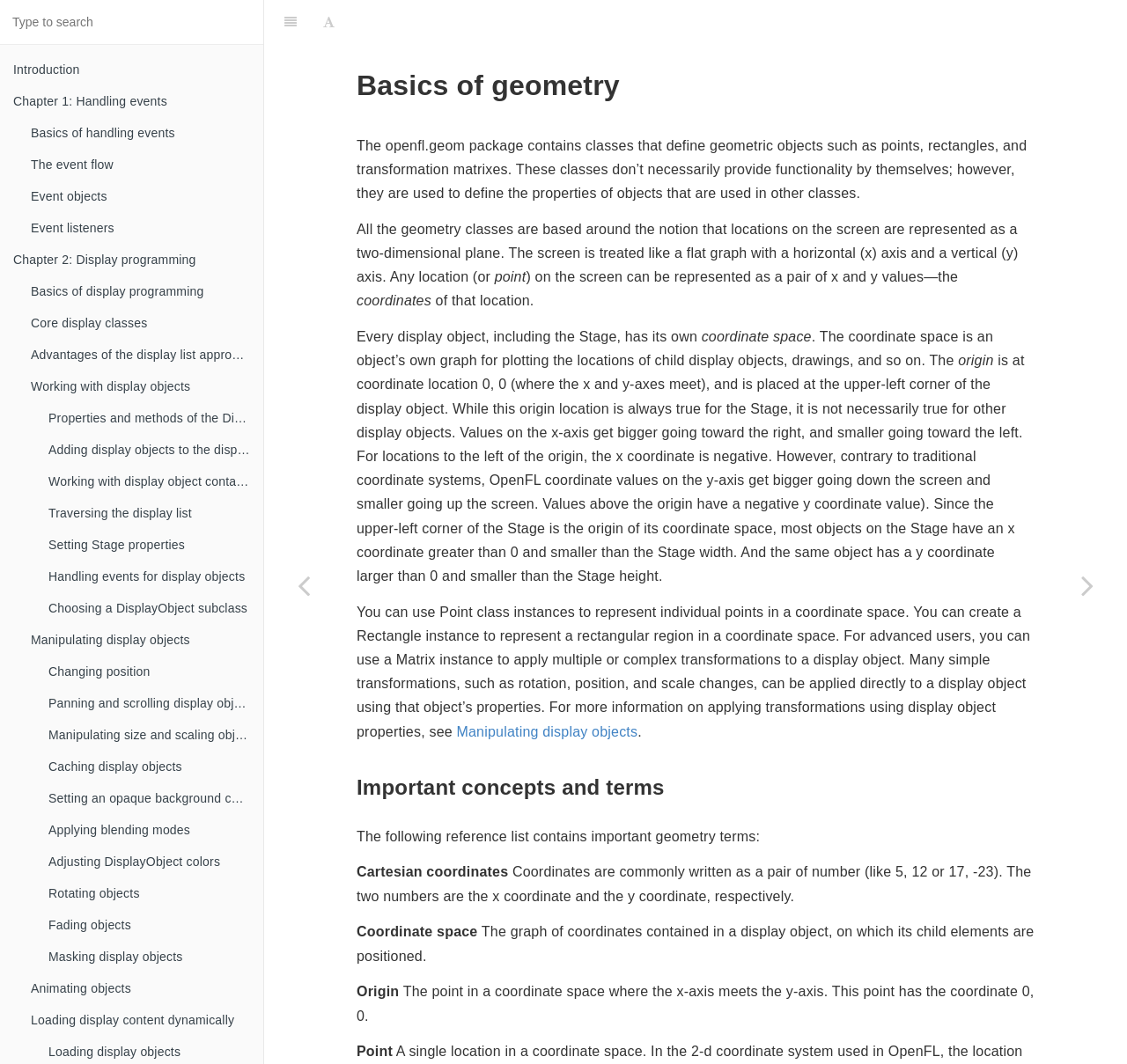What is the title or heading displayed on the webpage?

Basics of geometry